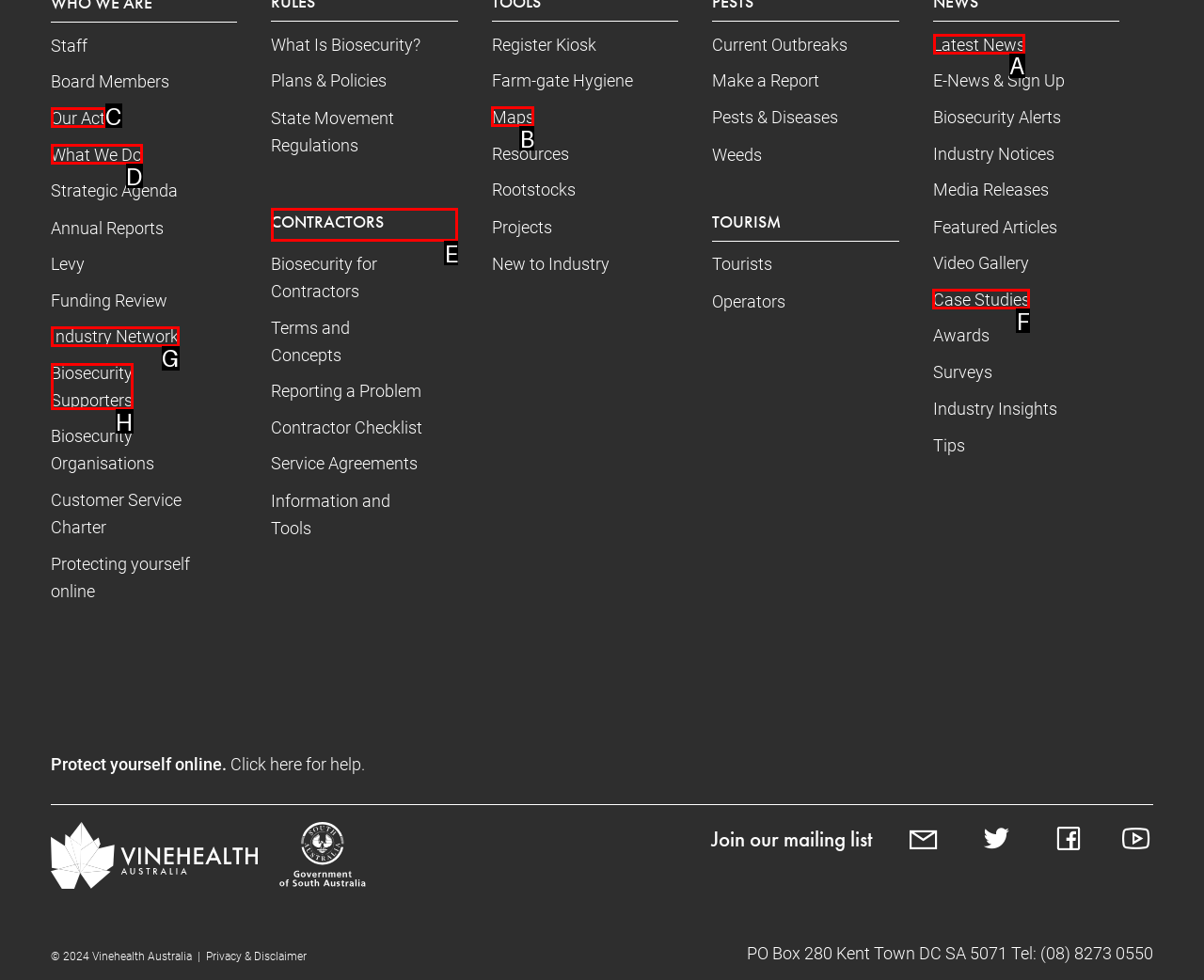Determine which letter corresponds to the UI element to click for this task: Read 'Latest News'
Respond with the letter from the available options.

A